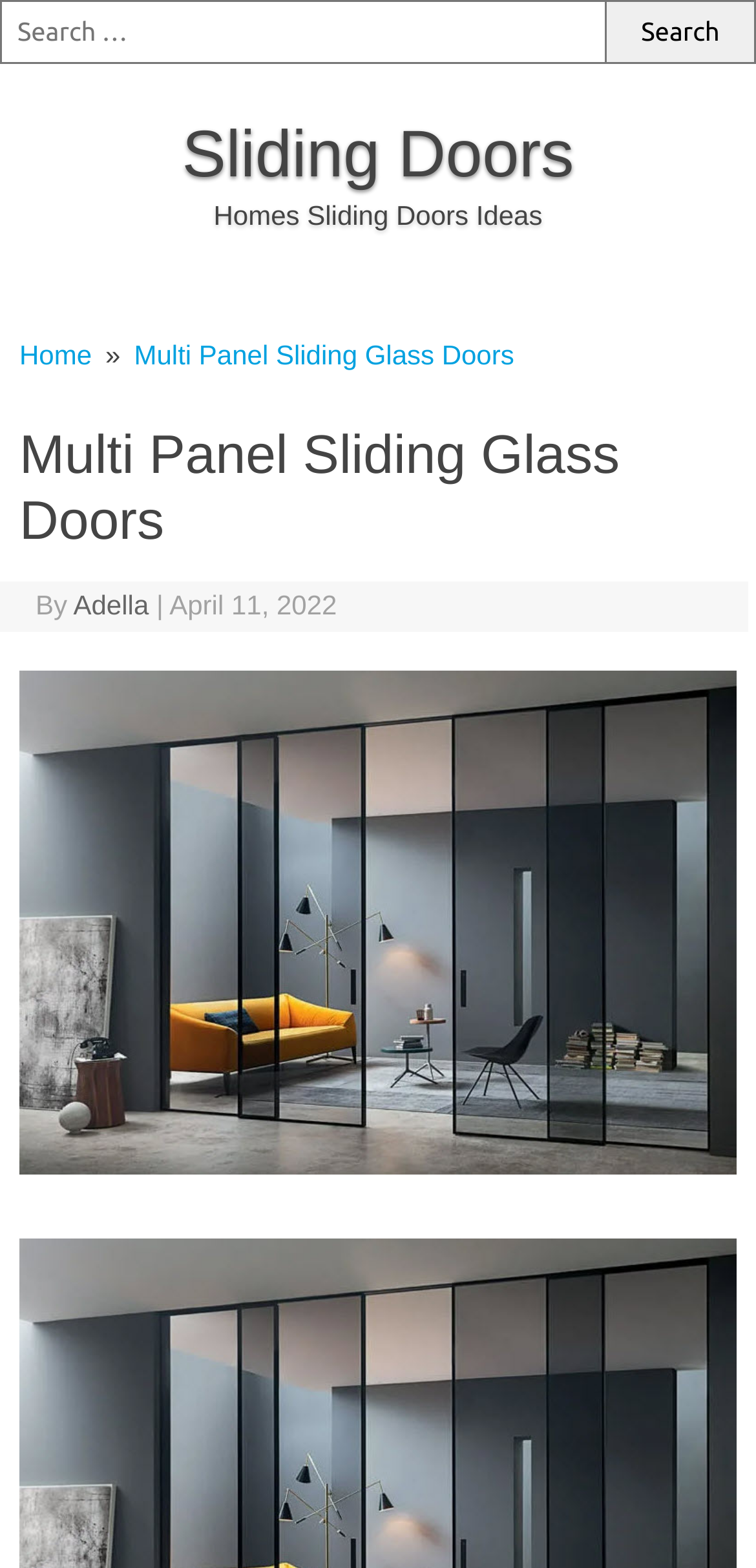Please give a short response to the question using one word or a phrase:
What is the purpose of the search box?

To search for content